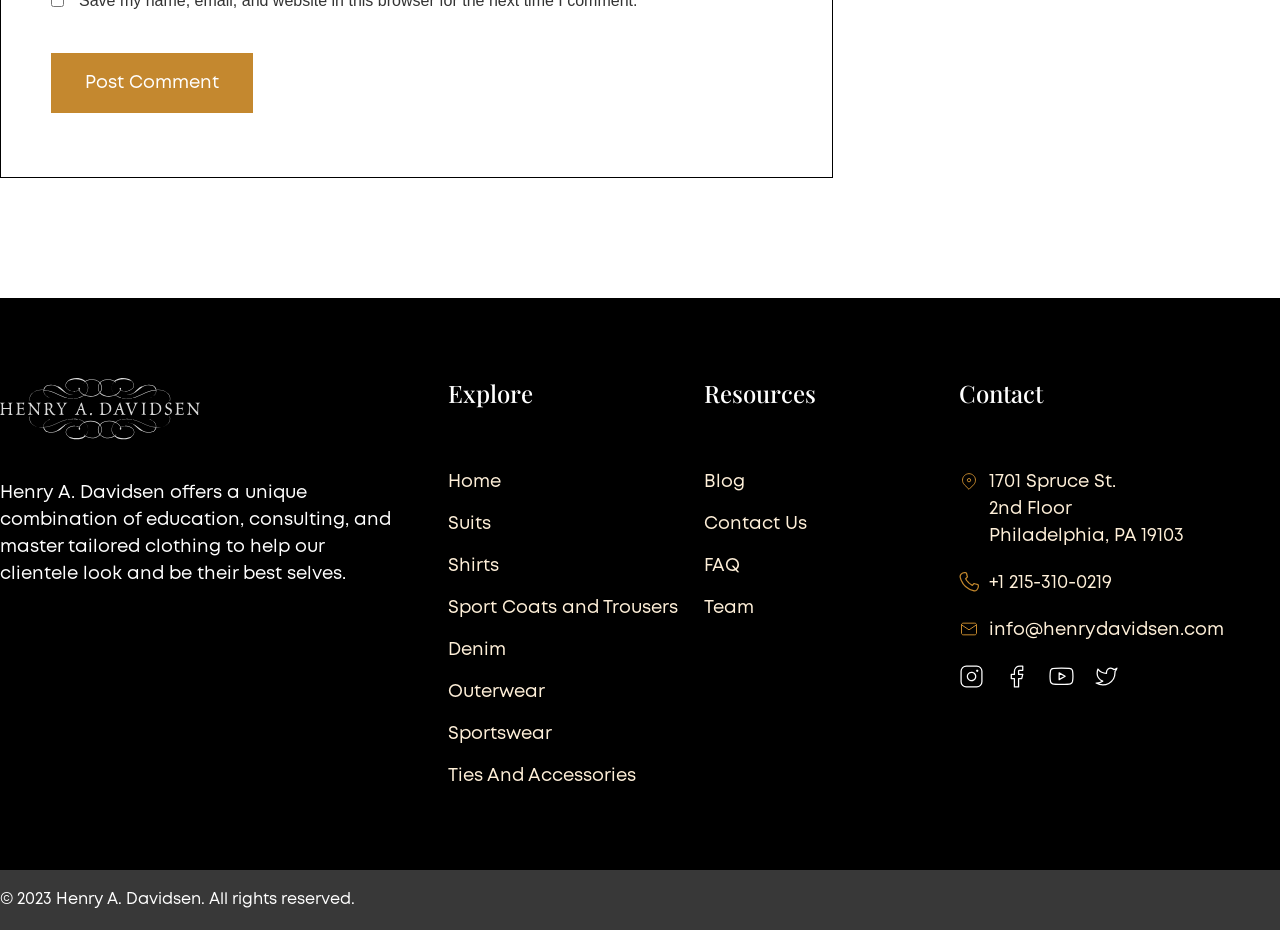Answer the question below using just one word or a short phrase: 
What is the phone number of the tailor's shop?

+1 215-310-0219